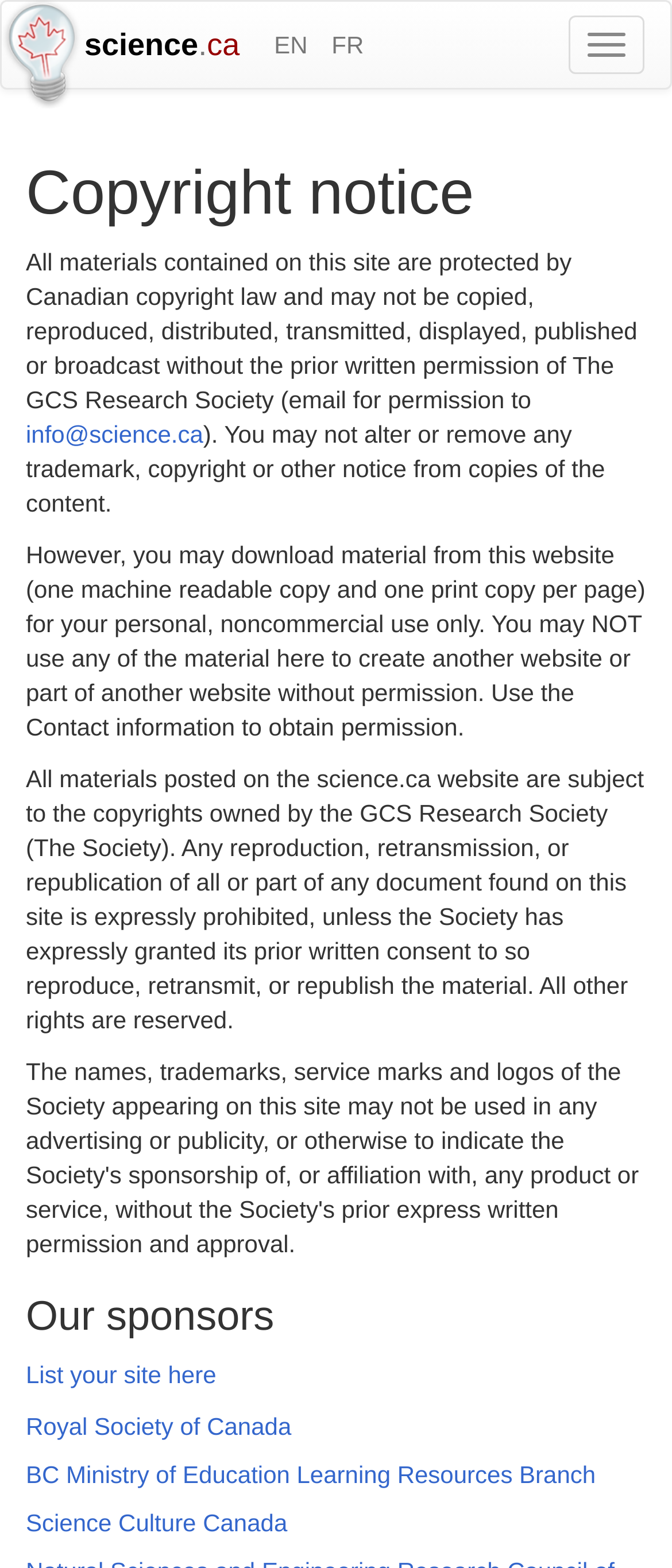Who are the sponsors of this website?
Using the information from the image, give a concise answer in one word or a short phrase.

Royal Society of Canada, BC Ministry of Education Learning Resources Branch, Science Culture Canada